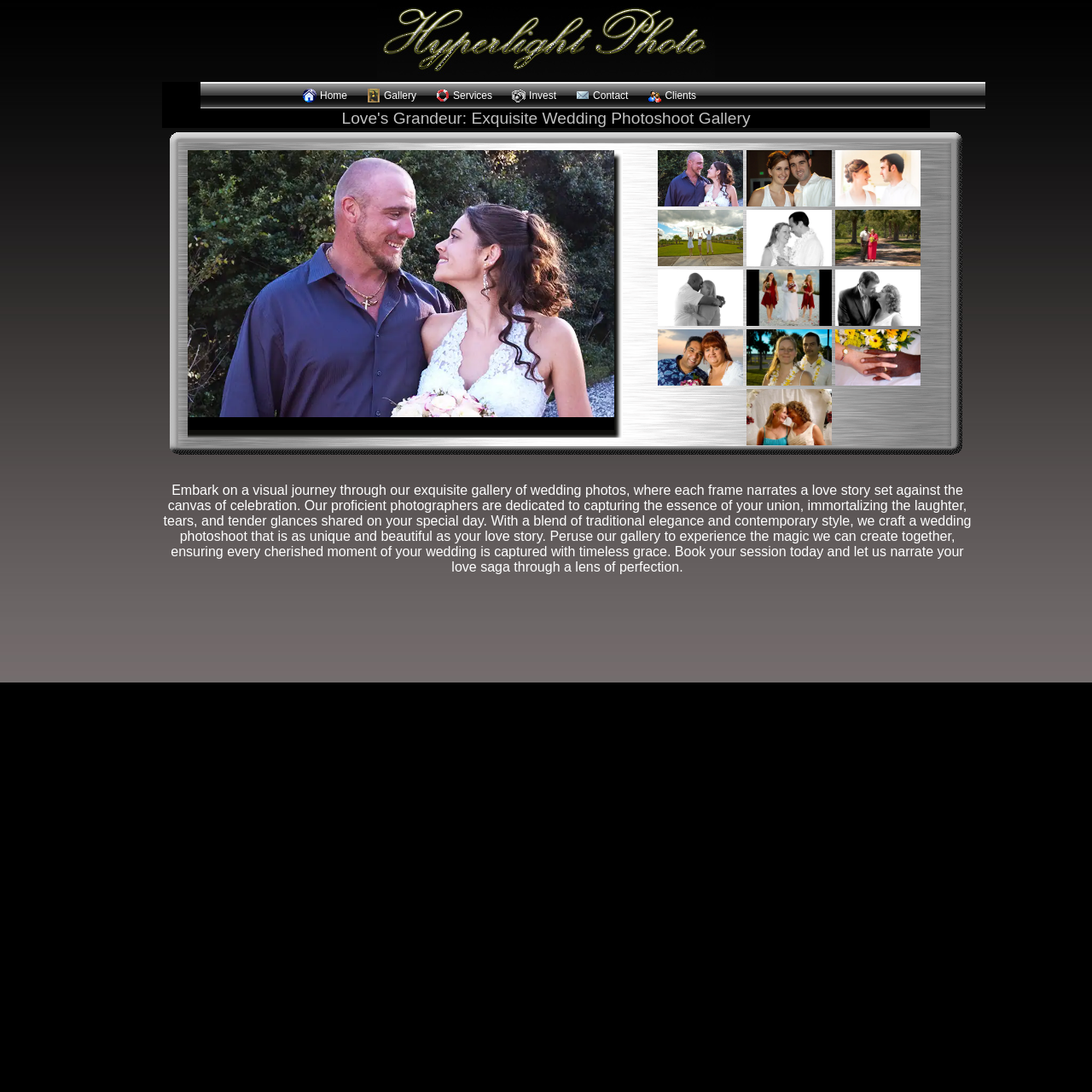Identify the bounding box coordinates for the UI element described as follows: "alt="Image"". Ensure the coordinates are four float numbers between 0 and 1, formatted as [left, top, right, bottom].

[0.602, 0.288, 0.68, 0.301]